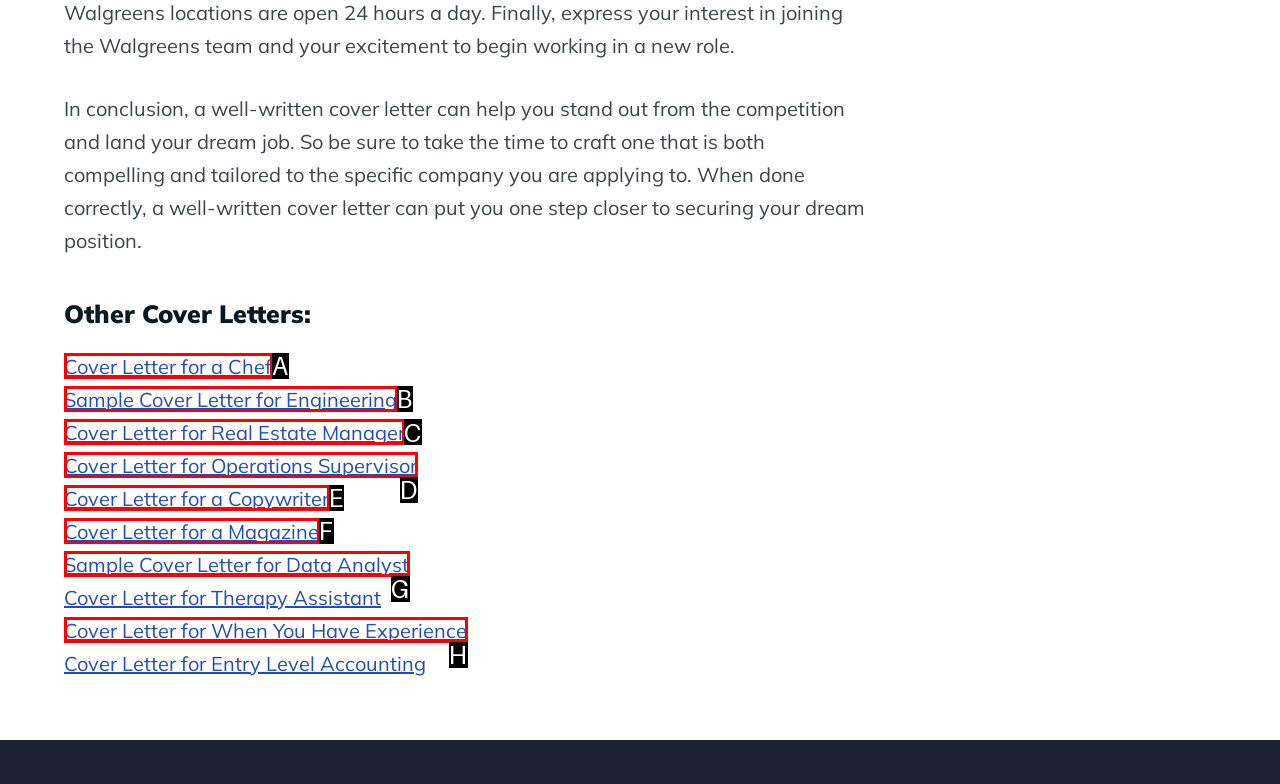Tell me the letter of the correct UI element to click for this instruction: Check out a cover letter for real estate manager. Answer with the letter only.

C